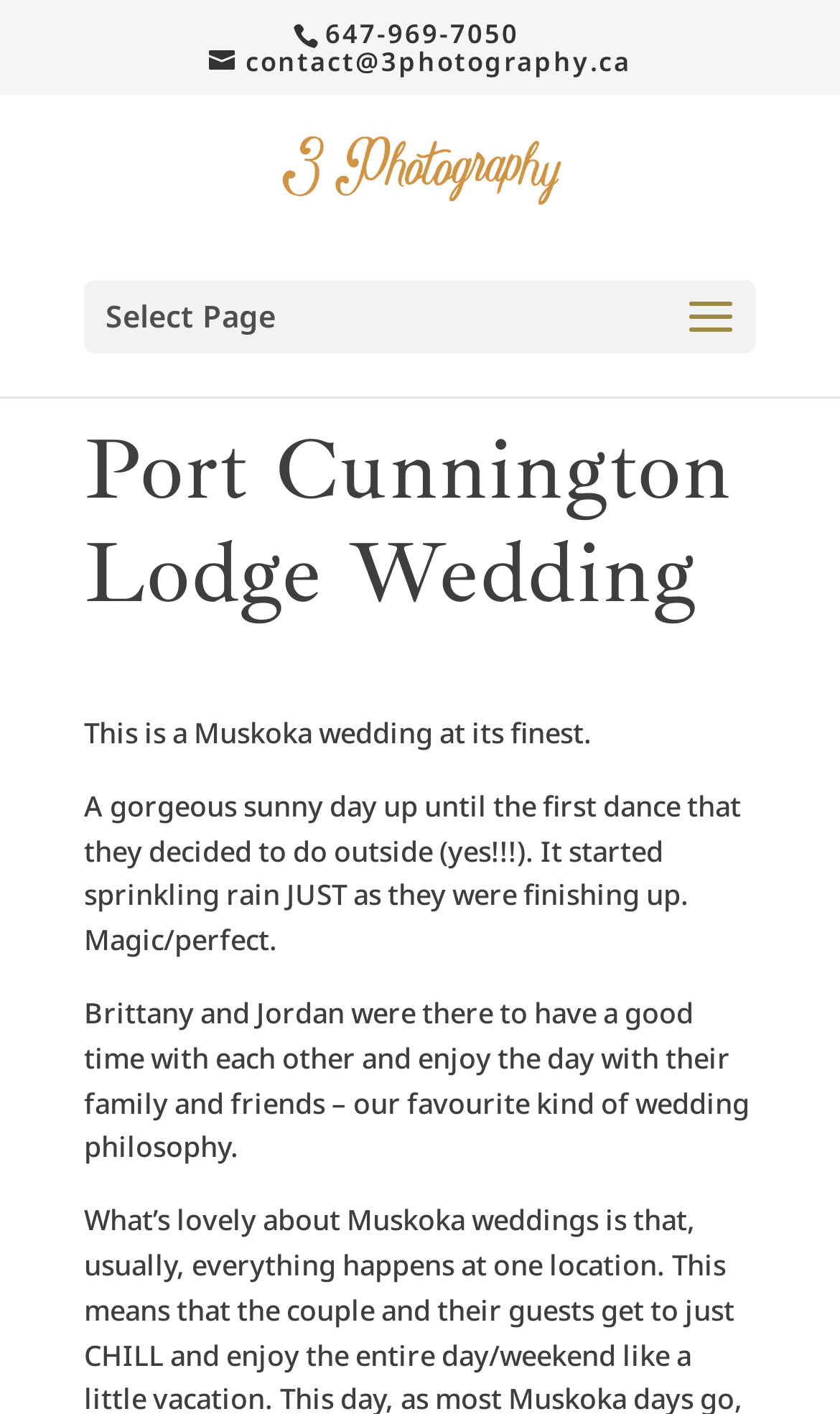Give a succinct answer to this question in a single word or phrase: 
What is the location of the wedding?

Port Cunnington Lodge